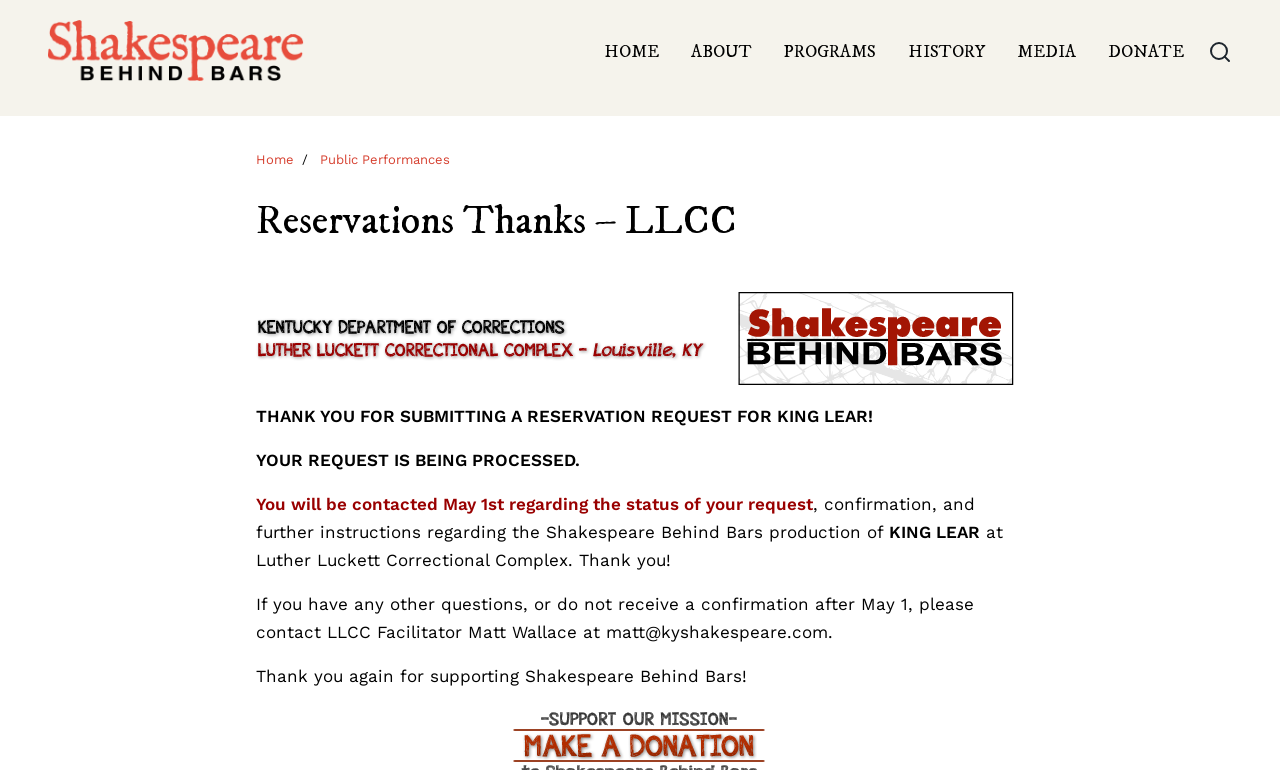Based on the visual content of the image, answer the question thoroughly: What is the name of the production?

The name of the production can be found in the StaticText element with the text 'THANK YOU FOR SUBMITTING A RESERVATION REQUEST FOR KING LEAR!' and also in the StaticText element with the text 'KING LEAR'.